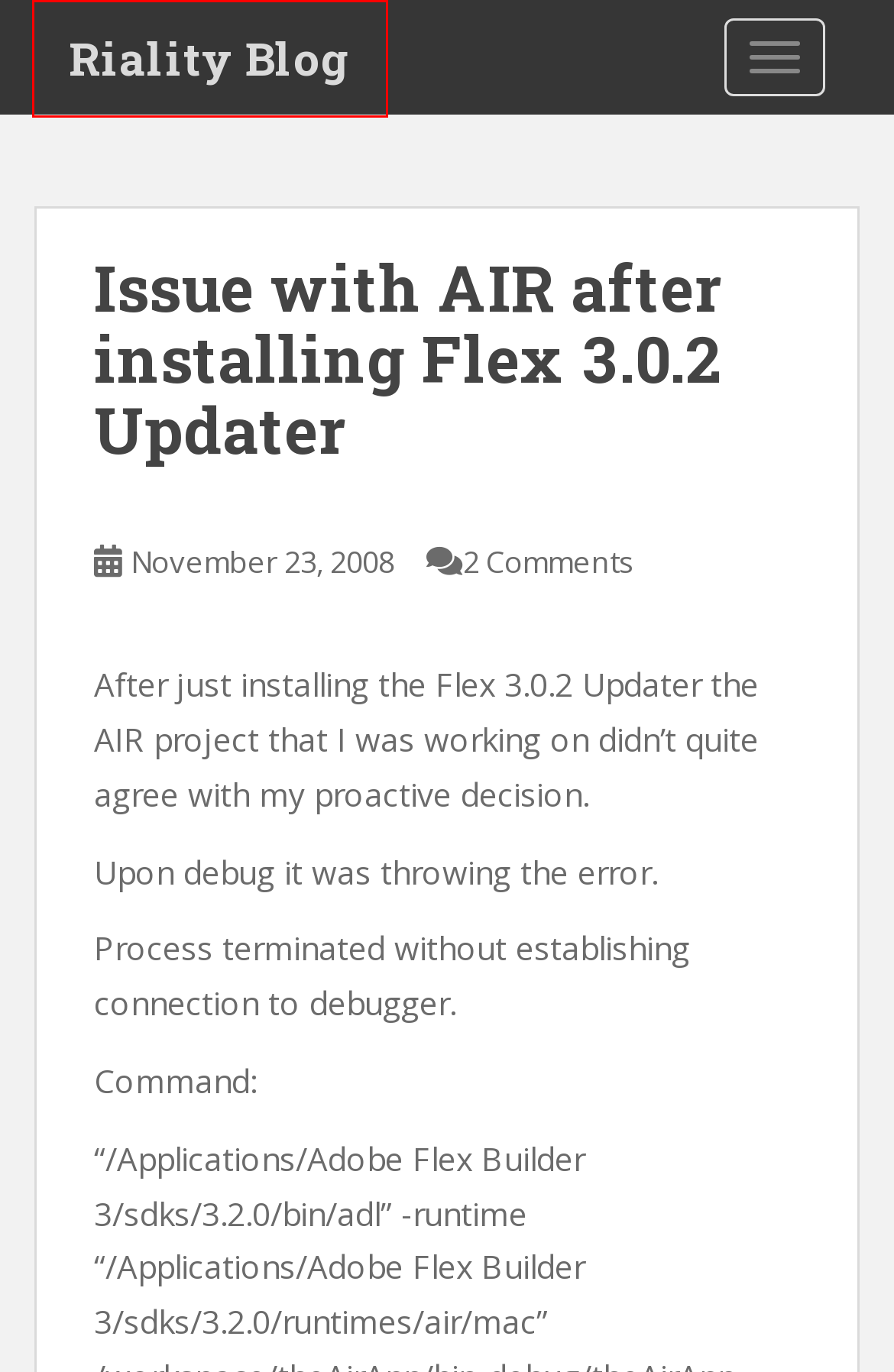Review the screenshot of a webpage which includes a red bounding box around an element. Select the description that best fits the new webpage once the element in the bounding box is clicked. Here are the candidates:
A. Flex SDK 3.1 and Flex Builder 3.0.1 Released – Riality Blog
B. Issue with AIR after installing Flex 3.0.2 Updater – Riality Blog
C. What’s behind the preloader? – Riality Blog
D. Riality Blog – Blog dedicated to all things Design and UX
E. Crumbline Navigation – Riality Blog
F. Mac and PC working together with Synergy – Riality Blog
G. Be generous… share your assets – Riality Blog
H. Removing the theme color from the Flex TileList – Riality Blog

D